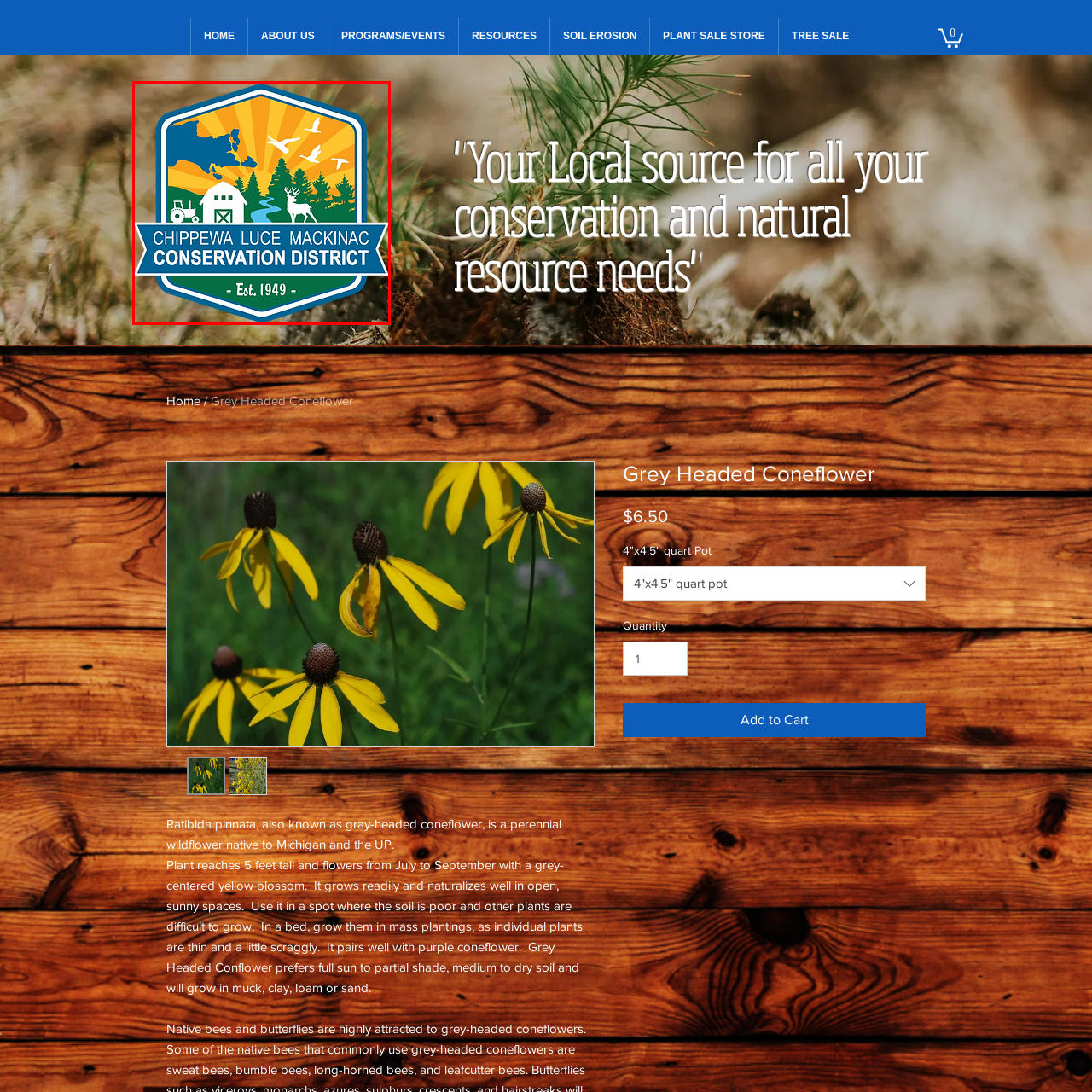Observe the image enclosed by the red rectangle, What type of wildlife is depicted in silhouette in the logo?
 Give a single word or phrase as your answer.

Deer and birds